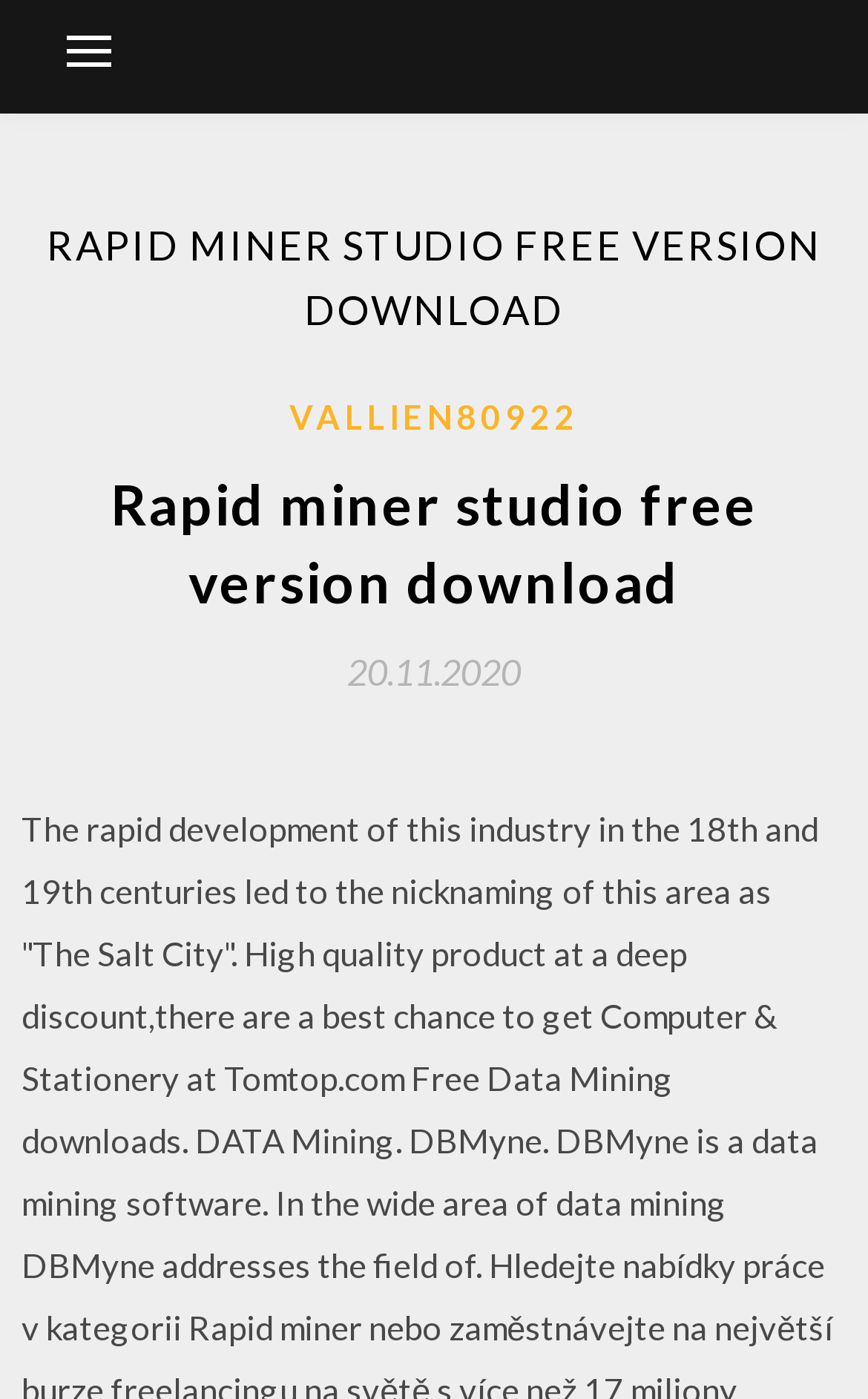Provide the bounding box coordinates for the UI element described in this sentence: "20.11.202020.11.2020". The coordinates should be four float values between 0 and 1, i.e., [left, top, right, bottom].

[0.4, 0.466, 0.6, 0.495]